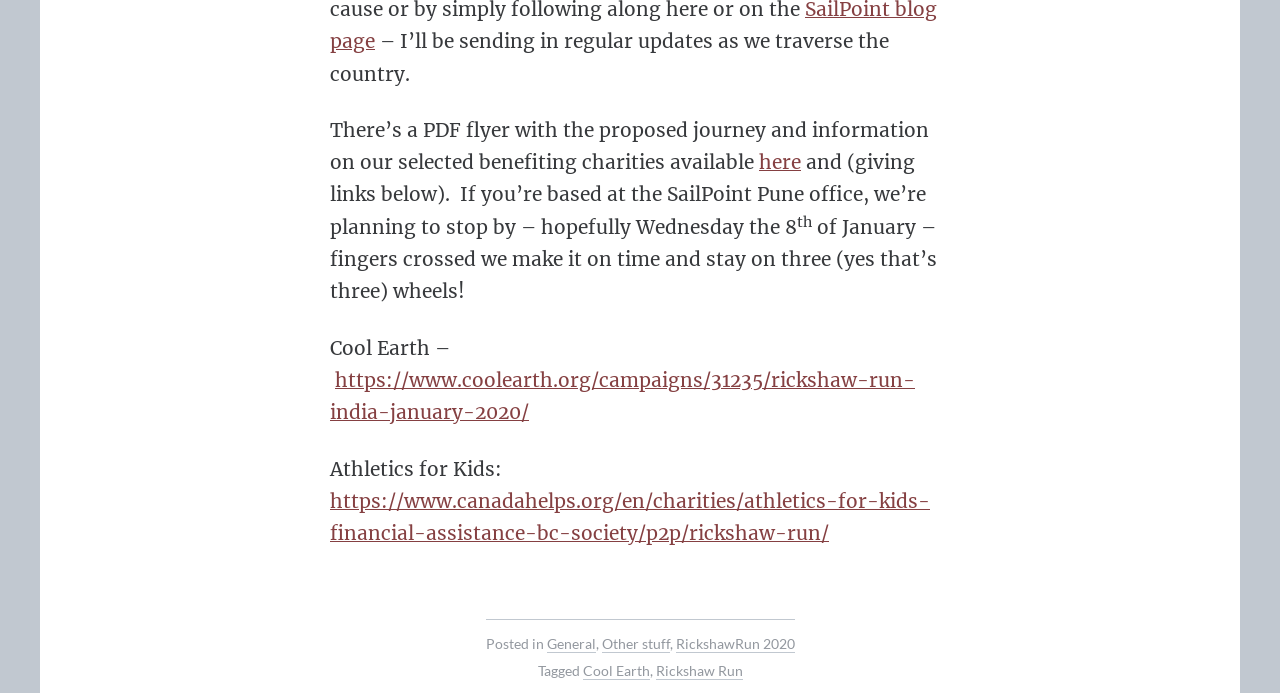Using the description: "here", identify the bounding box of the corresponding UI element in the screenshot.

[0.593, 0.217, 0.626, 0.251]